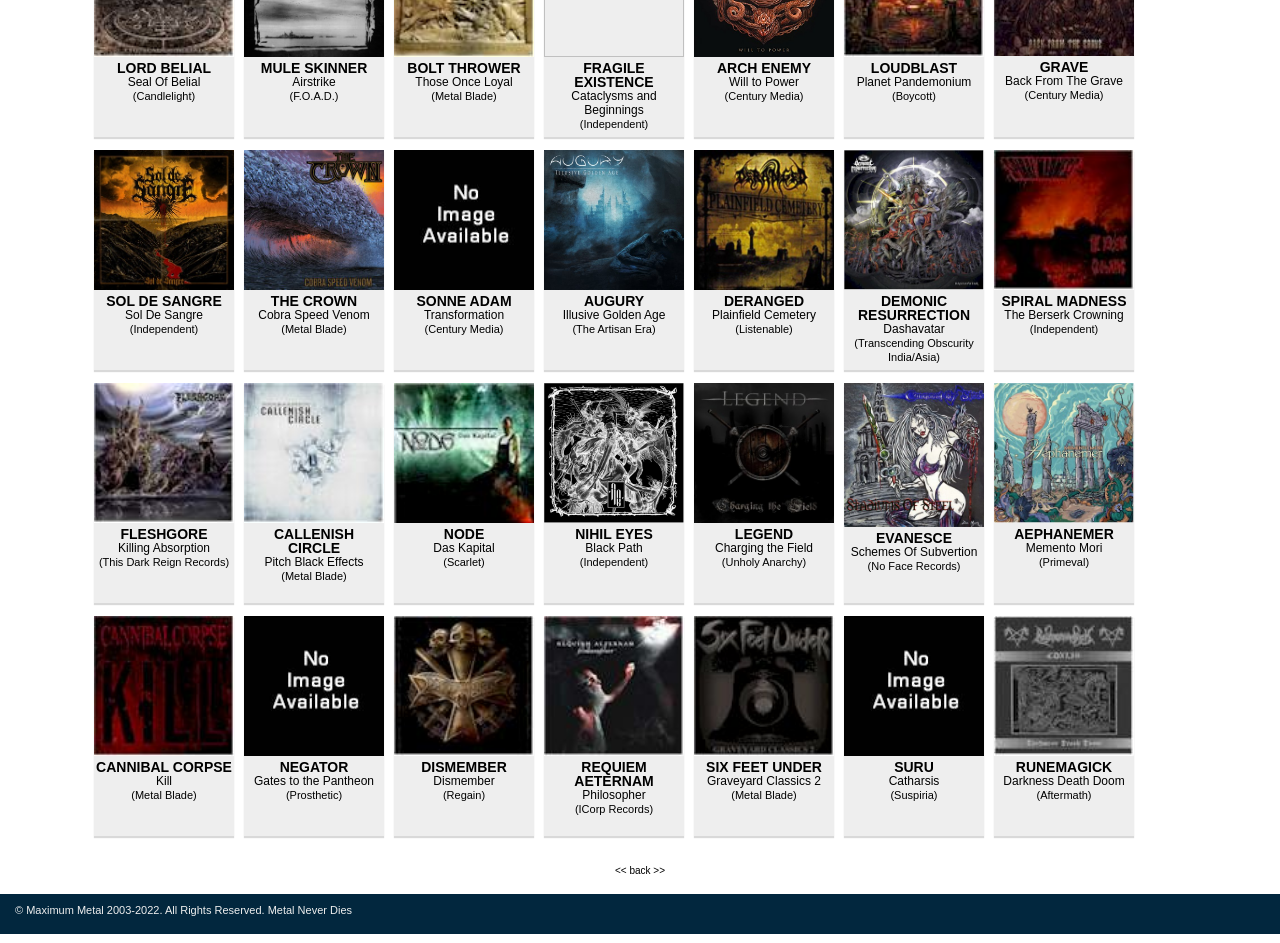Answer the question below with a single word or a brief phrase: 
What is the record label of the band GRAVE?

Century Media